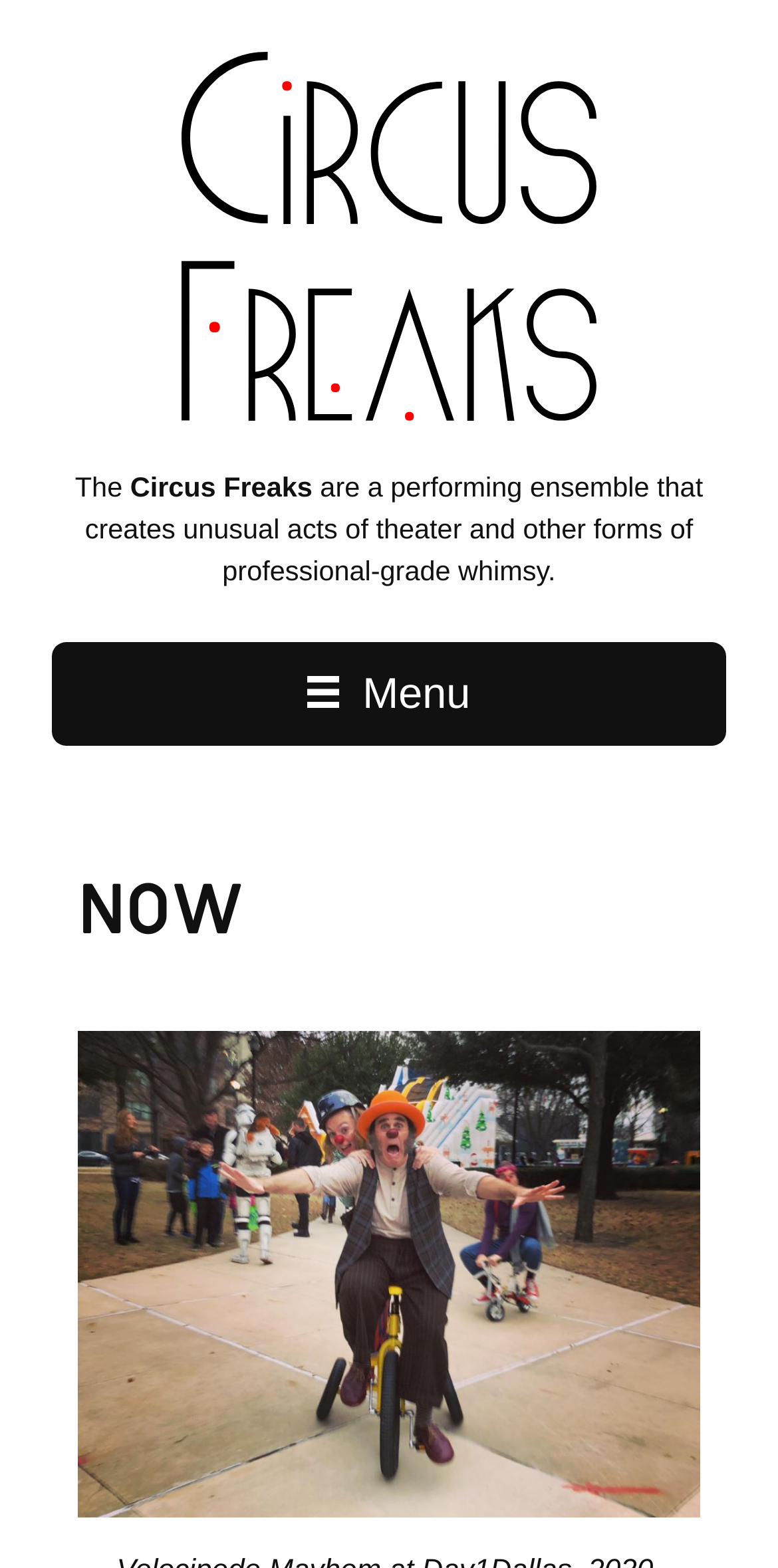What type of acts does the ensemble create?
Look at the image and respond to the question as thoroughly as possible.

The StaticText 'are a performing ensemble that creates unusual acts of theater and other forms of professional-grade whimsy.' provides information about the type of acts the ensemble creates, which are unusual acts of theater and whimsy.